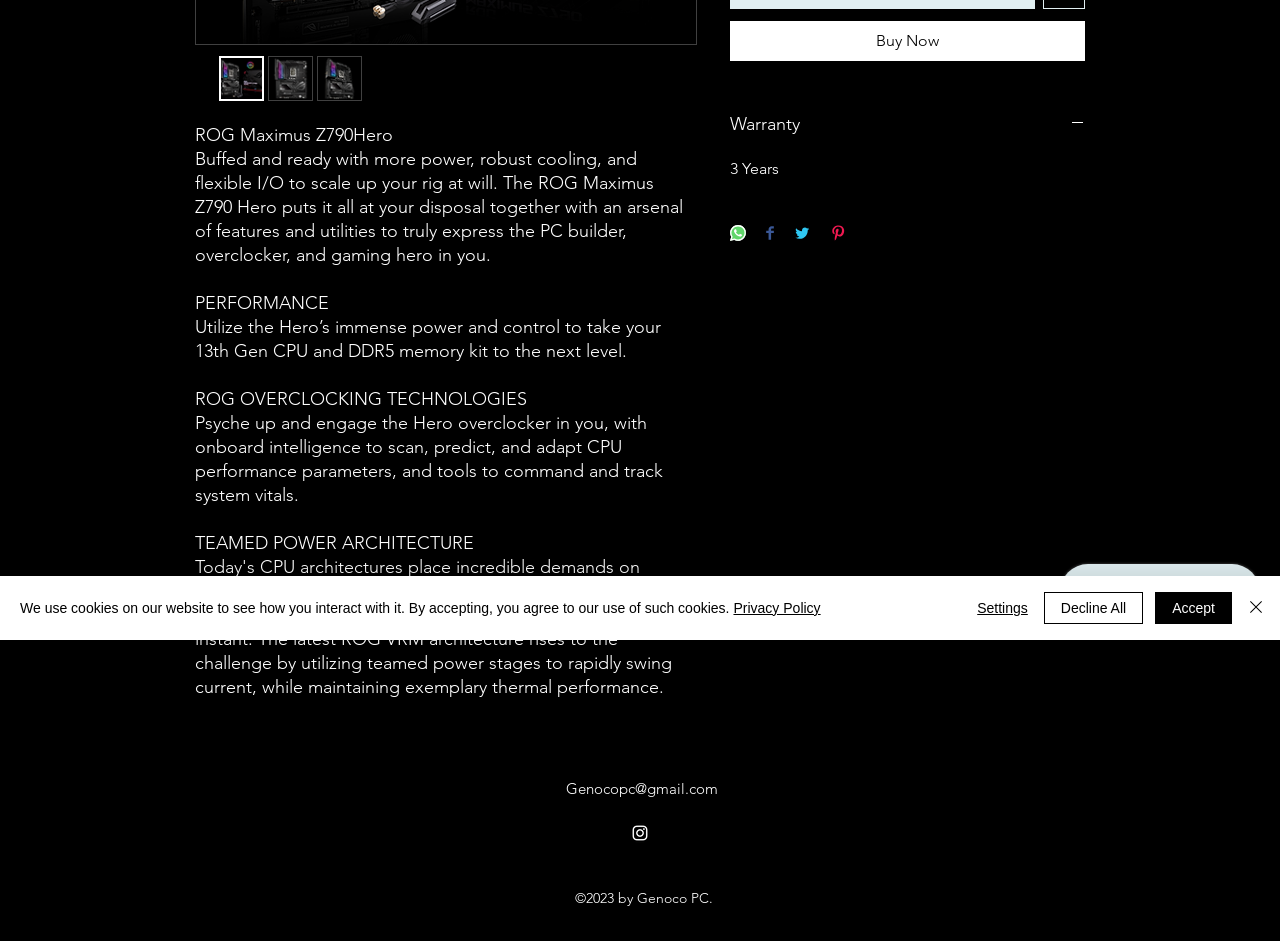Find the UI element described as: "Decline All" and predict its bounding box coordinates. Ensure the coordinates are four float numbers between 0 and 1, [left, top, right, bottom].

[0.815, 0.629, 0.893, 0.663]